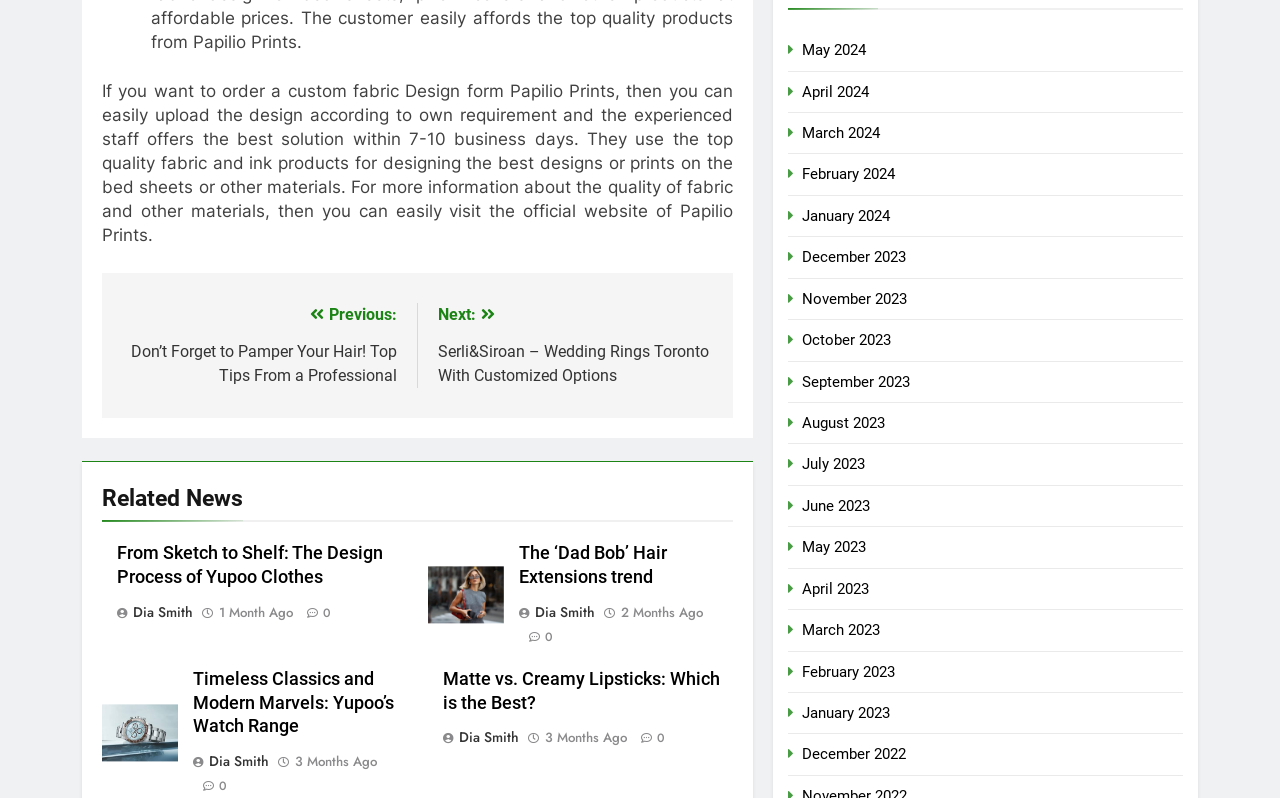Using the provided description June 2023, find the bounding box coordinates for the UI element. Provide the coordinates in (top-left x, top-left y, bottom-right x, bottom-right y) format, ensuring all values are between 0 and 1.

[0.627, 0.623, 0.68, 0.645]